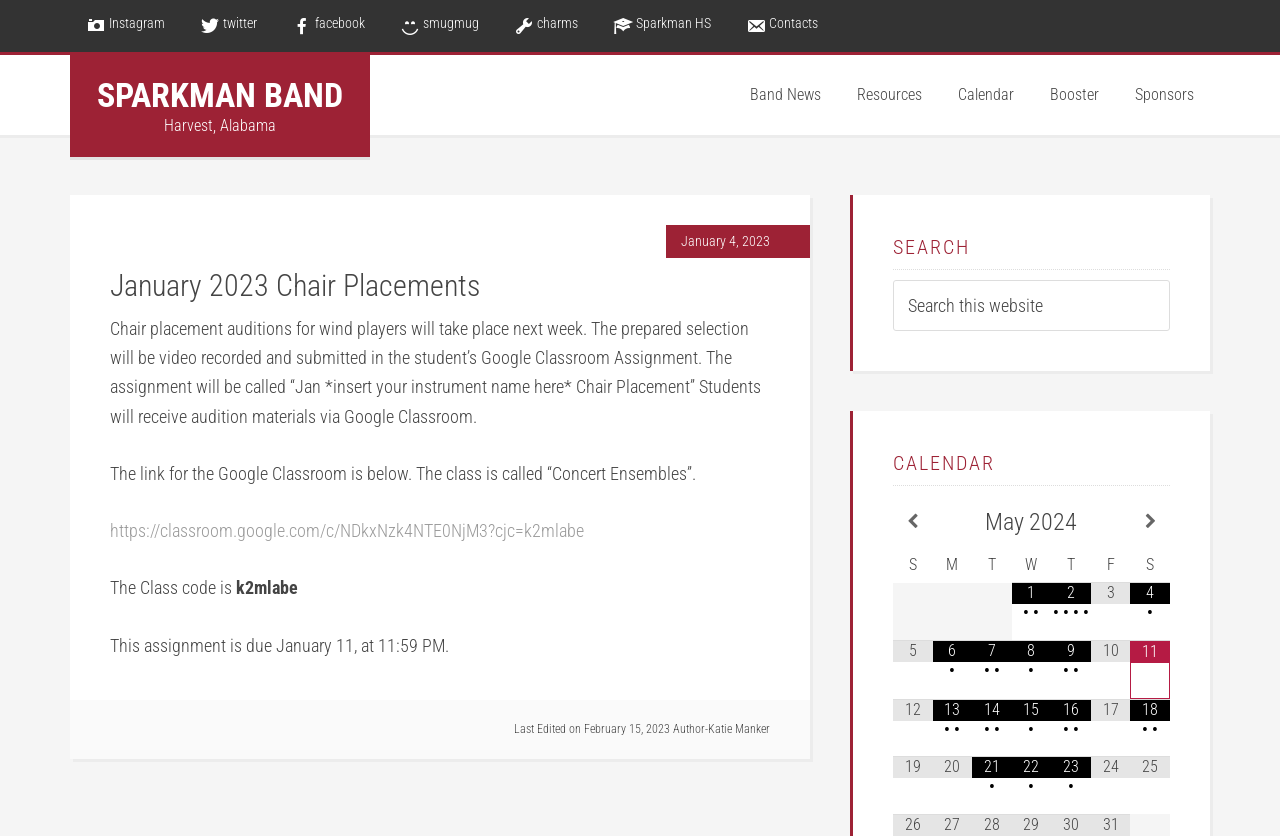Please provide a detailed answer to the question below by examining the image:
What is the purpose of the Google Classroom assignment?

I found the answer by reading the article on the webpage, which mentions that students will receive audition materials via Google Classroom for chair placement auditions.